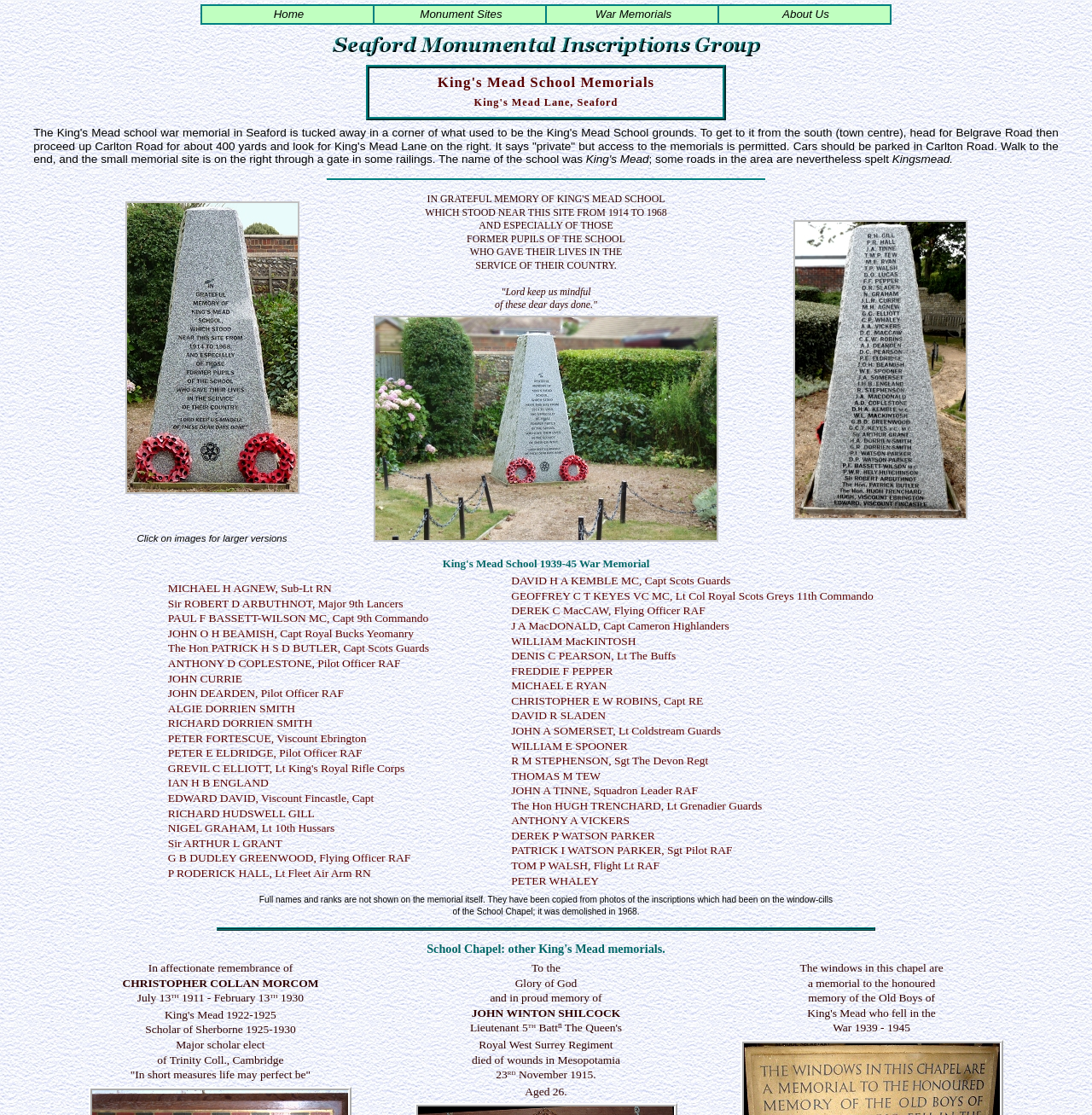Please locate and generate the primary heading on this webpage.

King's Mead School Memorials